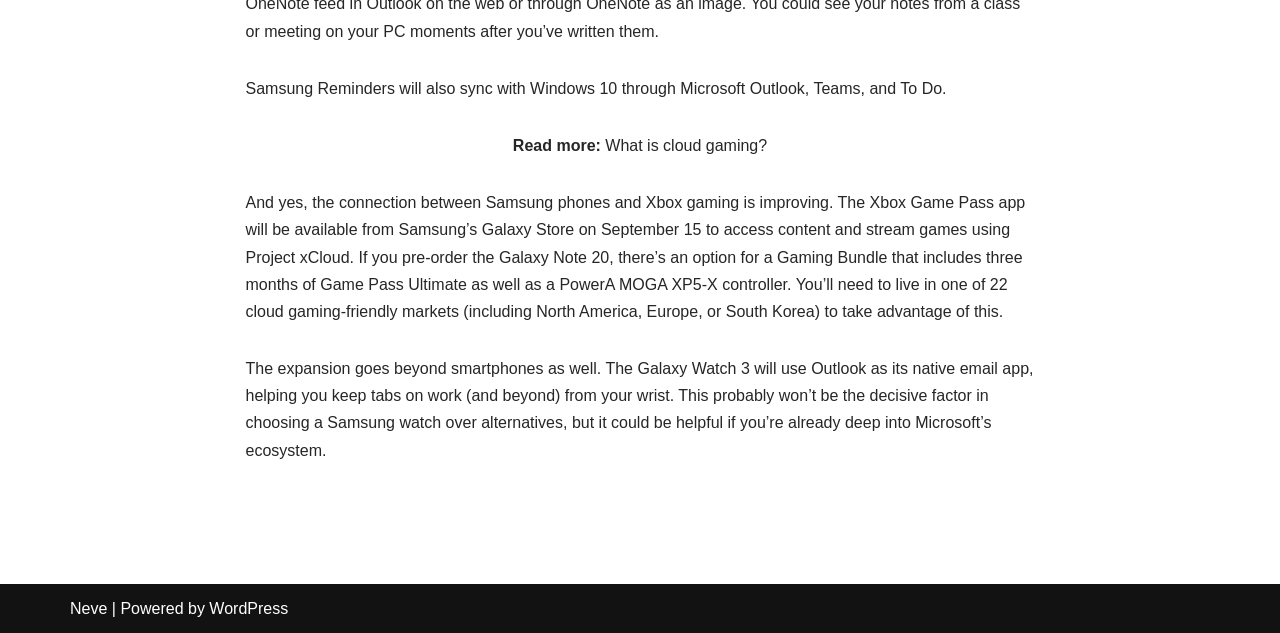Please answer the following question using a single word or phrase: 
What is available from Samsung's Galaxy Store on September 15?

Xbox Game Pass app